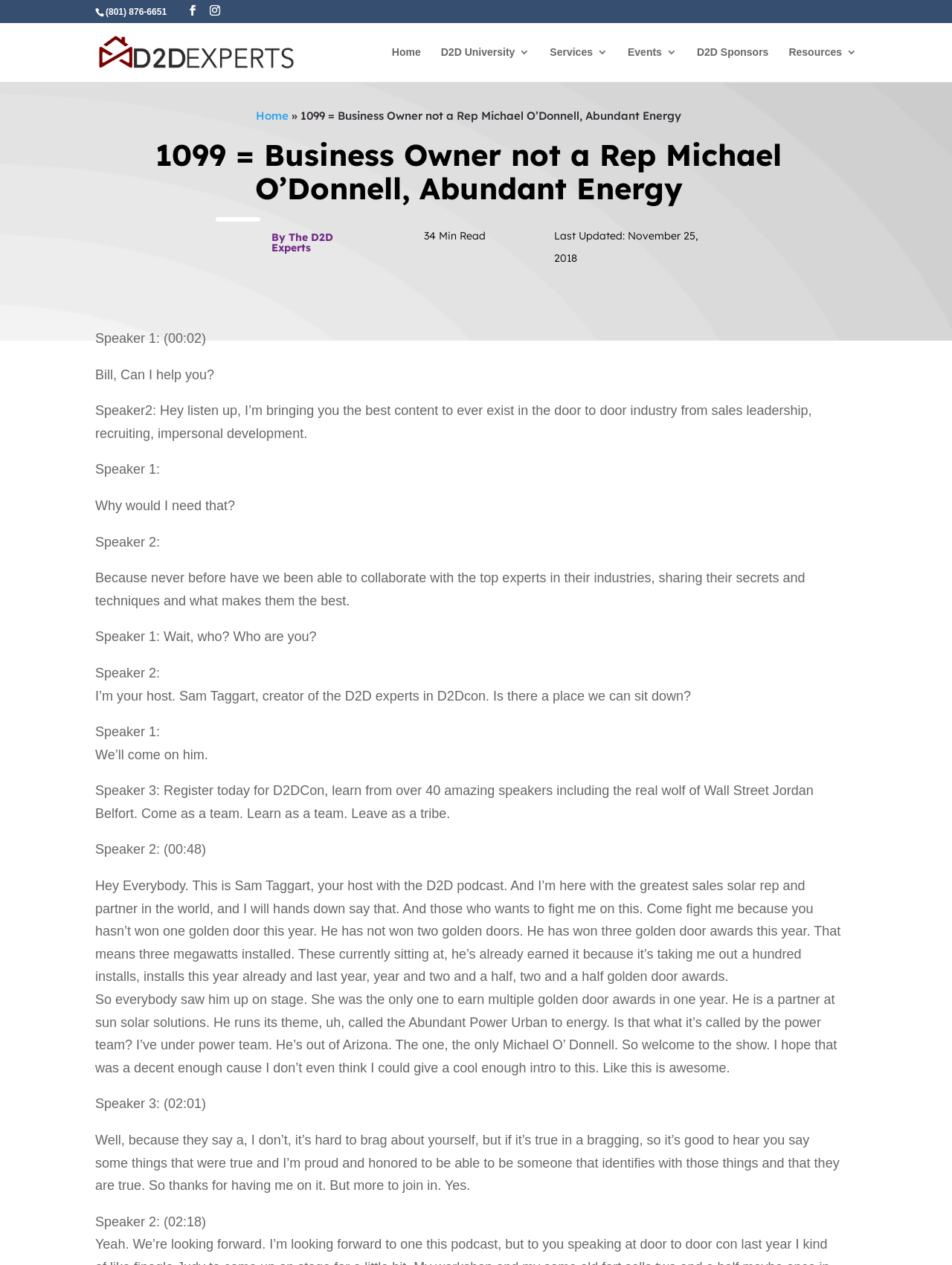Create a detailed narrative describing the layout and content of the webpage.

The webpage is about Michael O'Donnell, a business owner and expert in door-to-door (D2D) sales, particularly in the solar industry. At the top of the page, there is a phone number and two social media links. Below that, there is a navigation menu with links to "Home", "D2D University 3", "Services 3", "Events 3", "D2D Sponsors", and "Resources 3". 

To the right of the navigation menu, there is a section with a heading "By The D2D Experts" and a table with an icon and the text "34 Min Read". Below that, there is another table with an icon and the text "Last Updated: November 25, 2018". 

The main content of the page is a transcript of a conversation between multiple speakers, including Michael O'Donnell, Sam Taggart, and others. The conversation is about Michael's achievements in the D2D sales industry, including winning multiple golden door awards. The speakers discuss Michael's background, his company Abundant Power, and his success in the industry. The transcript is divided into sections with timestamps, indicating that it may be a podcast or audio recording.